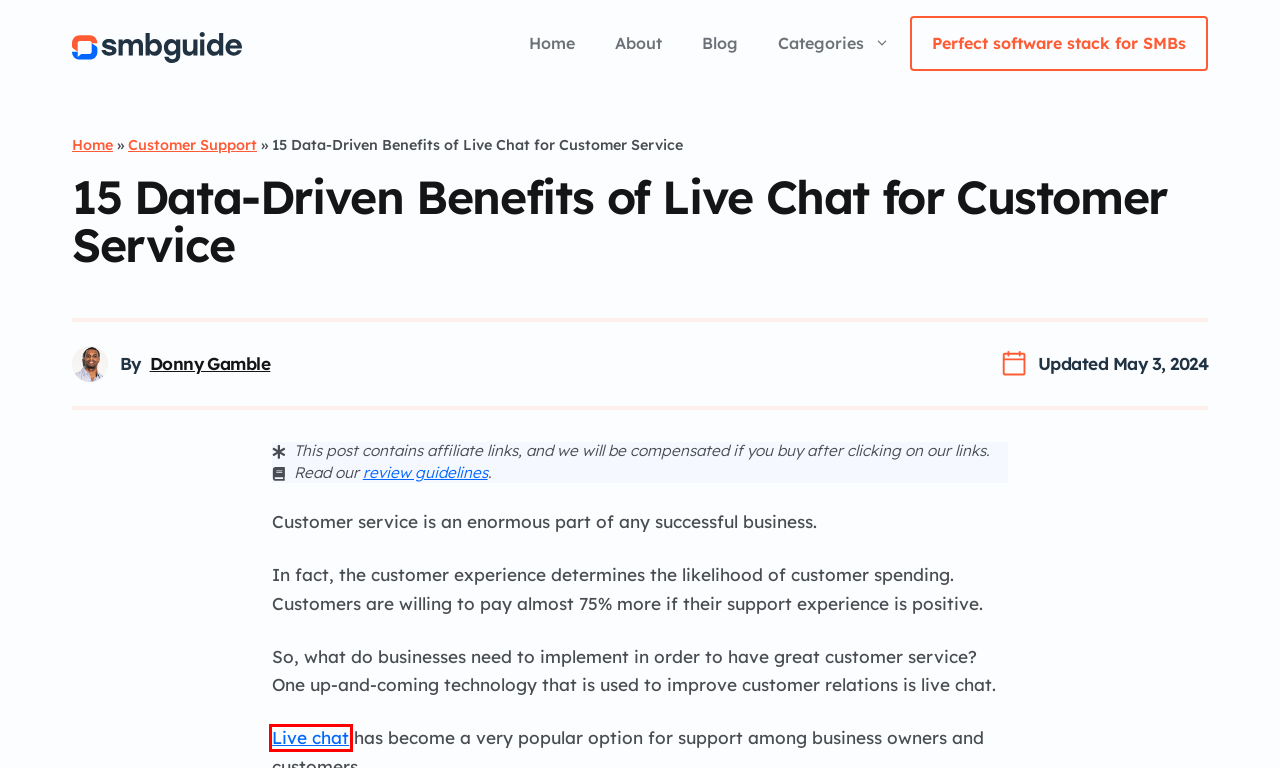With the provided screenshot showing a webpage and a red bounding box, determine which webpage description best fits the new page that appears after clicking the element inside the red box. Here are the options:
A. 10 Best Marketing Attribution Software & Tools [2024]
B. What is Live Chat? Definition, Examples, & How It Works
C. Editorial Policy - SMB Guide
D. About SMB Guide
E. SMB Guide - Find the best software for your business
F. Donny Gamble - SMB Guide
G. The SMB Guide Blog - SMB Guide
H. Resources - SMB Guide

B